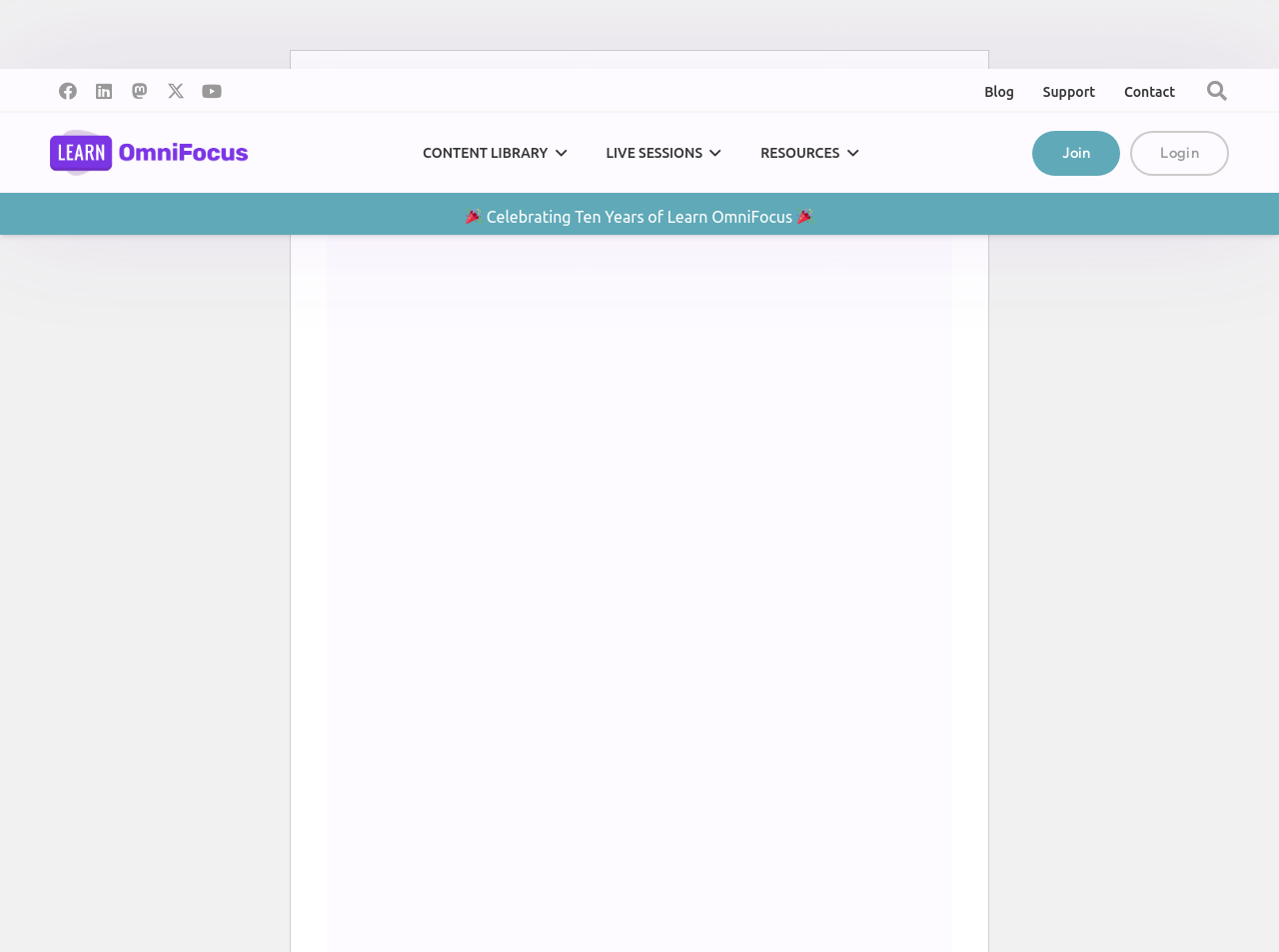Locate the bounding box coordinates of the clickable element to fulfill the following instruction: "Contact Brian Whiter via phone". Provide the coordinates as four float numbers between 0 and 1 in the format [left, top, right, bottom].

None